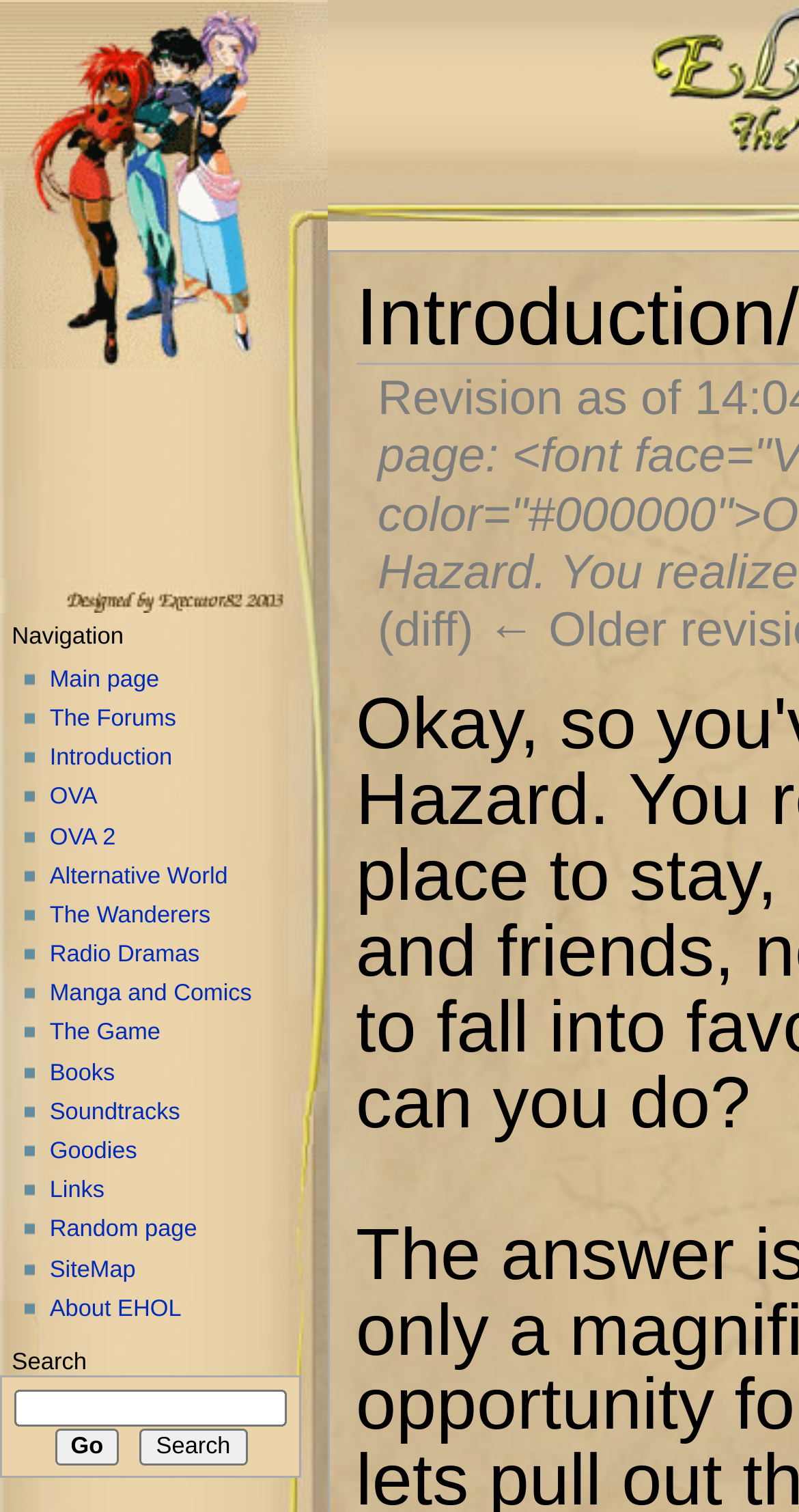Identify the bounding box coordinates of the element that should be clicked to fulfill this task: "Click on the Go button". The coordinates should be provided as four float numbers between 0 and 1, i.e., [left, top, right, bottom].

[0.069, 0.945, 0.149, 0.969]